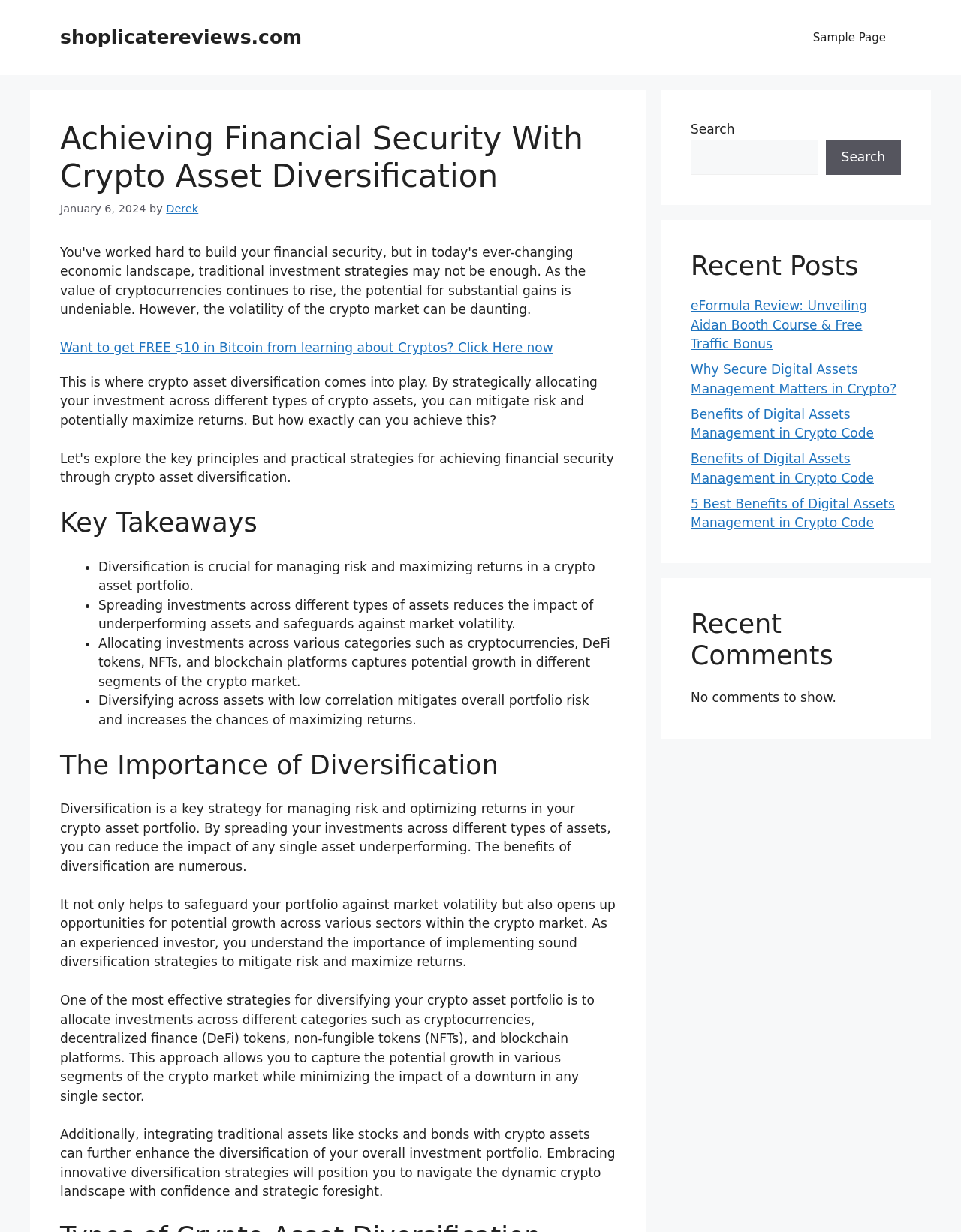Determine the bounding box for the described HTML element: "parent_node: Search name="s"". Ensure the coordinates are four float numbers between 0 and 1 in the format [left, top, right, bottom].

[0.719, 0.113, 0.851, 0.142]